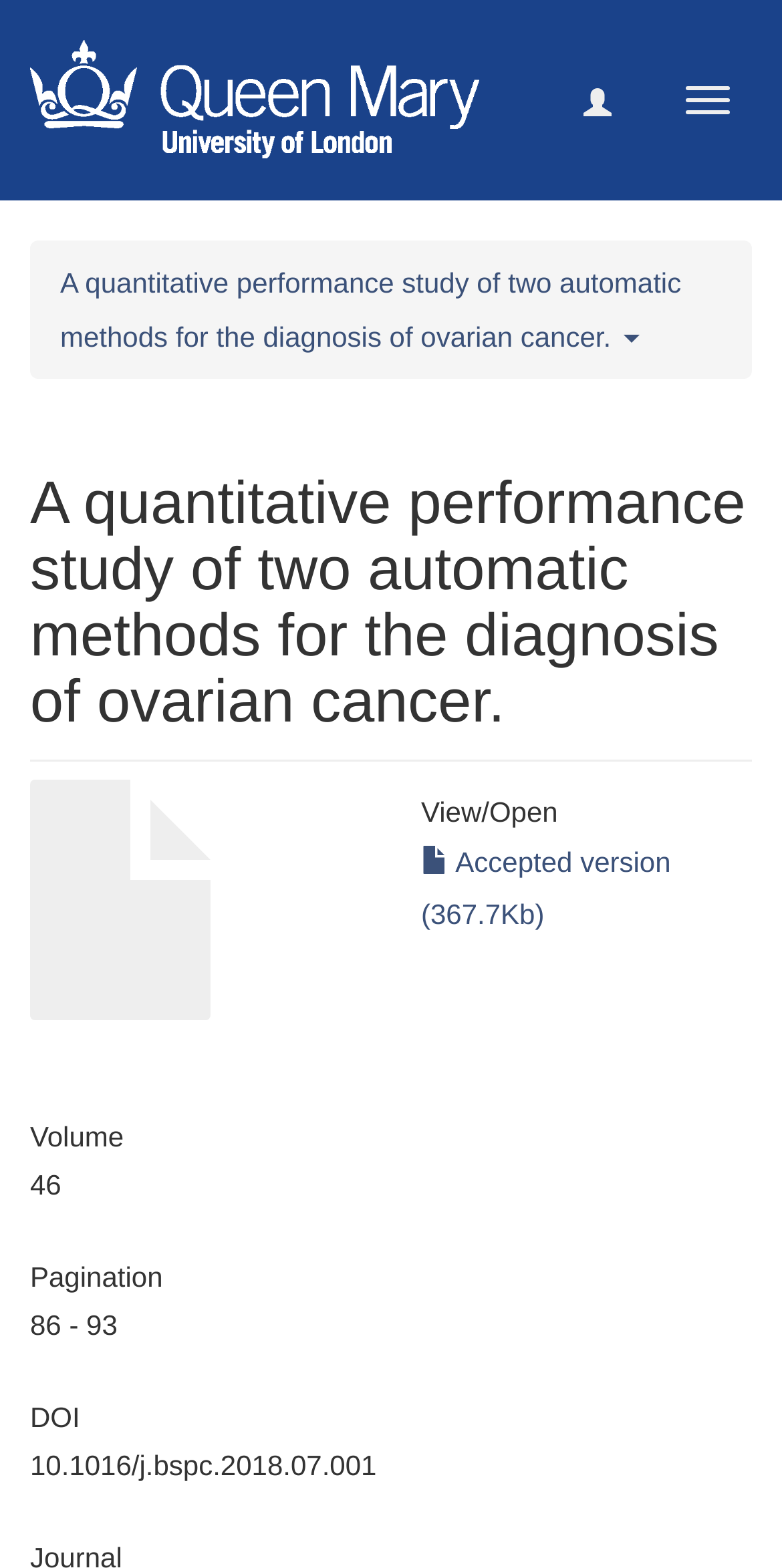Refer to the screenshot and answer the following question in detail:
What is the DOI of the publication?

I found the answer by looking at the 'DOI' heading and its corresponding static text '10.1016/j.bspc.2018.07.001'.